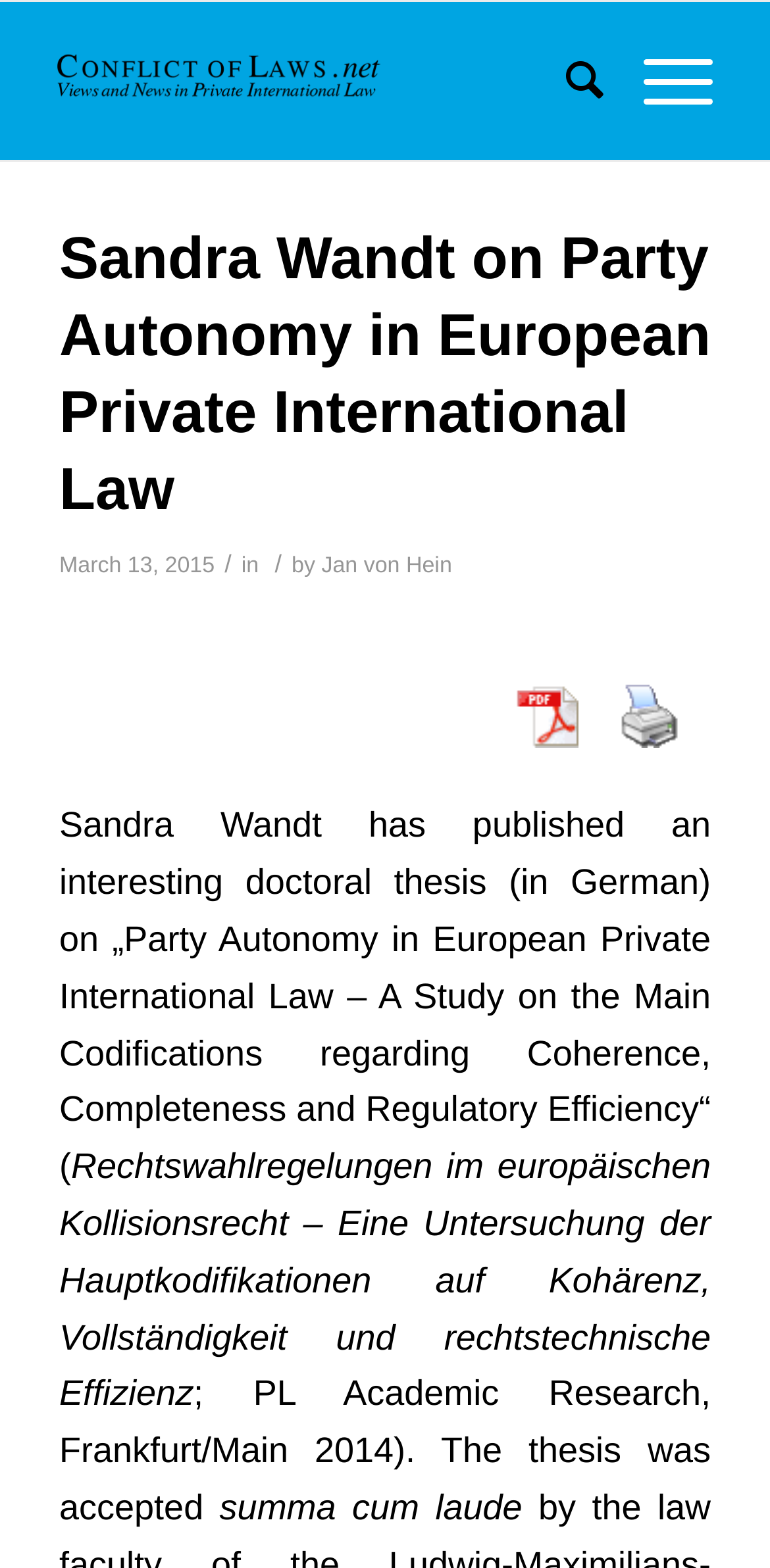Who is the author of the doctoral thesis?
Based on the image, answer the question with as much detail as possible.

I found the author's name by reading the text in the main content section, which states 'Sandra Wandt has published an interesting doctoral thesis...'.